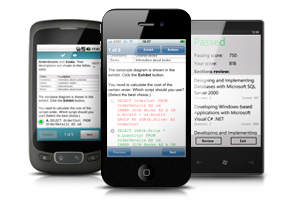What is the score on the right device?
Using the visual information, respond with a single word or phrase.

750